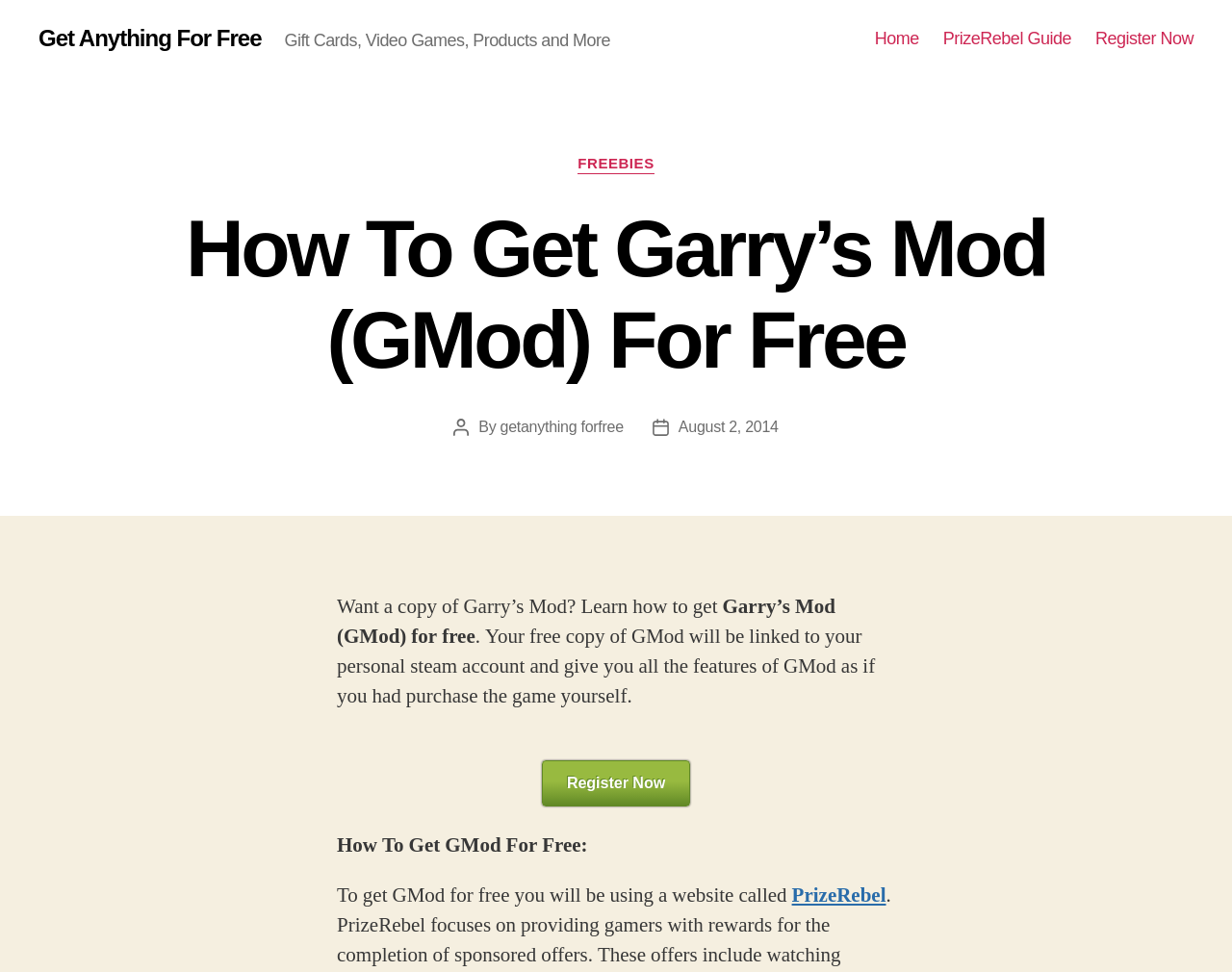Please identify the bounding box coordinates of the clickable area that will allow you to execute the instruction: "Click on the 'Get Anything For Free' link".

[0.031, 0.028, 0.212, 0.051]